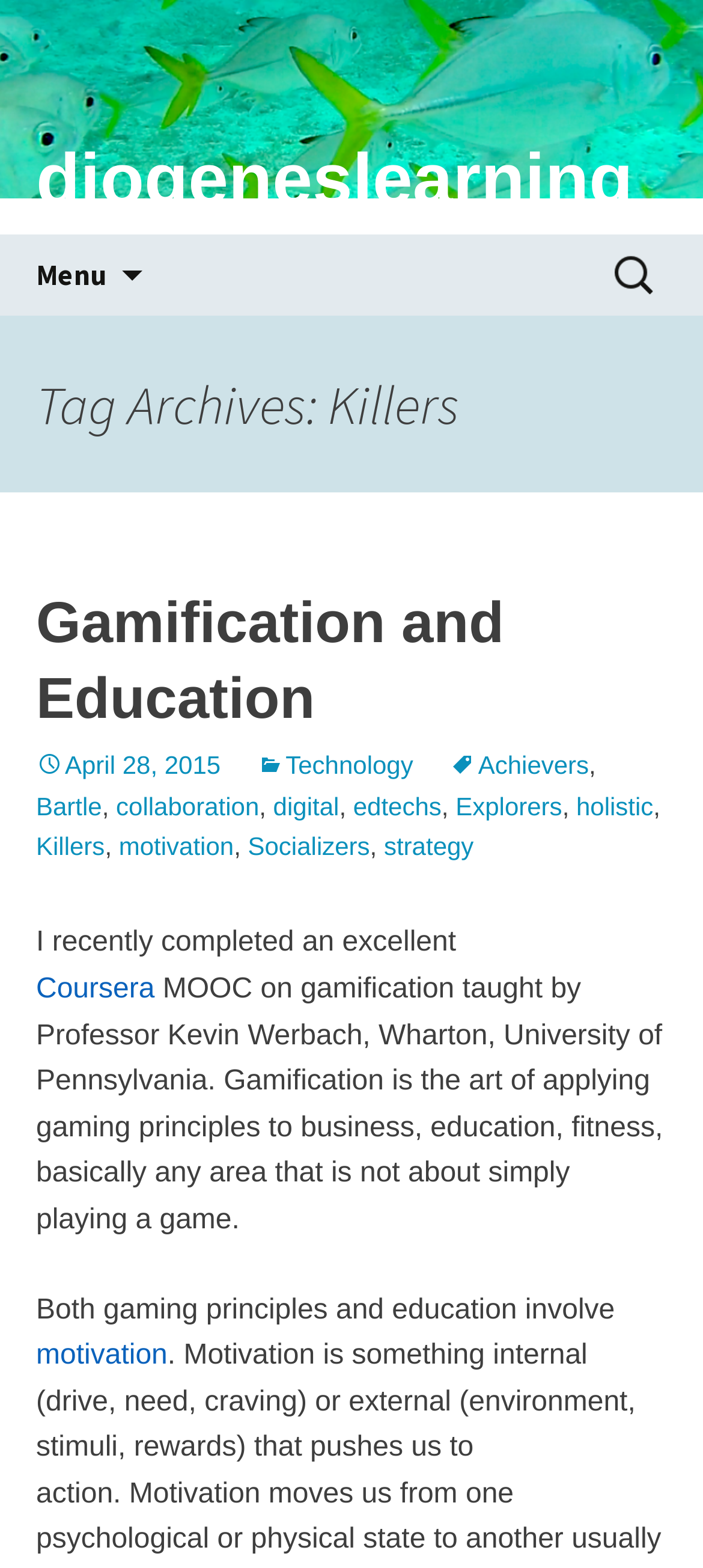Find and specify the bounding box coordinates that correspond to the clickable region for the instruction: "Go to the Gamification and Education page".

[0.051, 0.376, 0.717, 0.465]